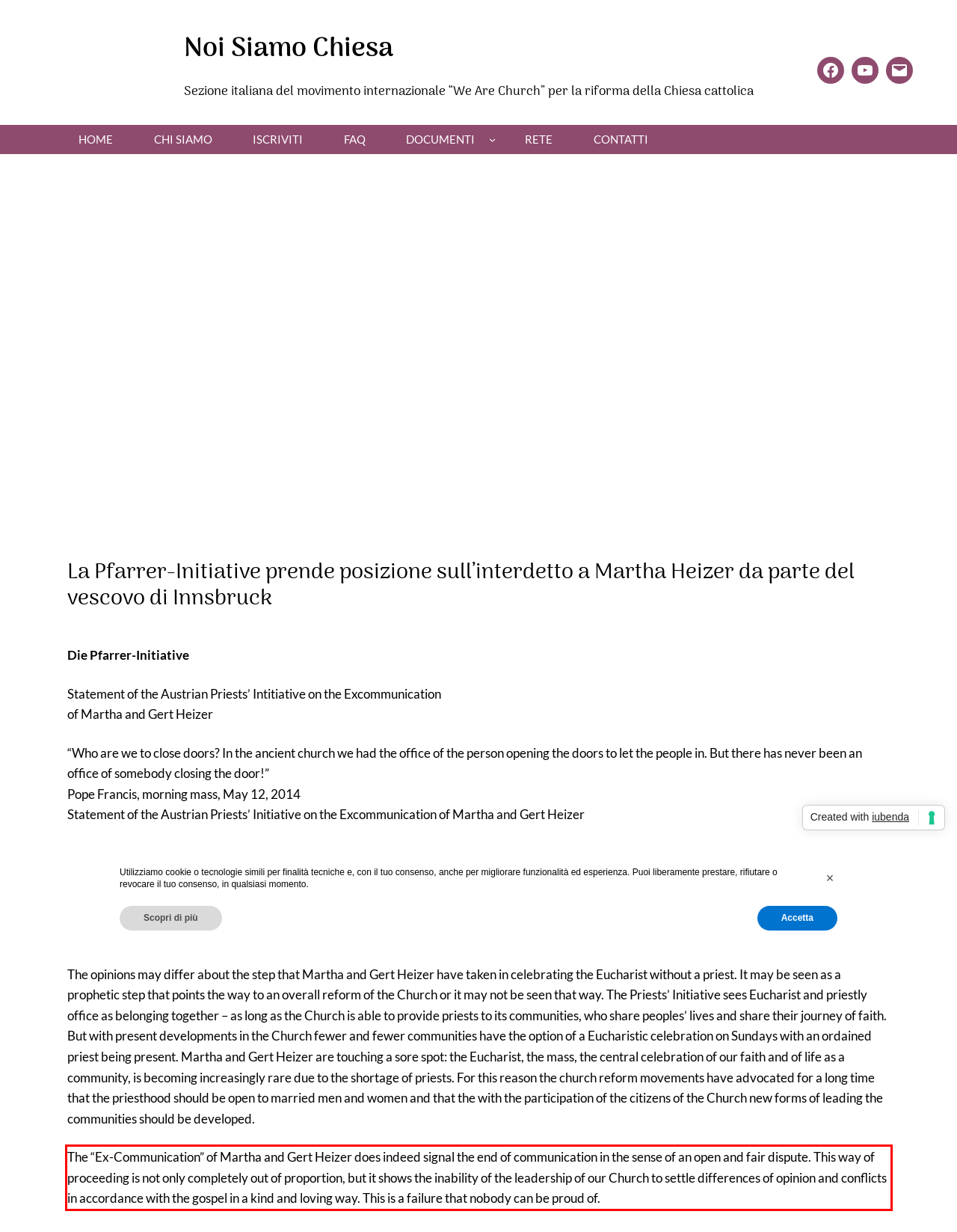You have a screenshot of a webpage with a red bounding box. Identify and extract the text content located inside the red bounding box.

The “Ex-Communication” of Martha and Gert Heizer does indeed signal the end of communication in the sense of an open and fair dispute. This way of proceeding is not only completely out of proportion, but it shows the inability of the leadership of our Church to settle differences of opinion and conflicts in accordance with the gospel in a kind and loving way. This is a failure that nobody can be proud of.